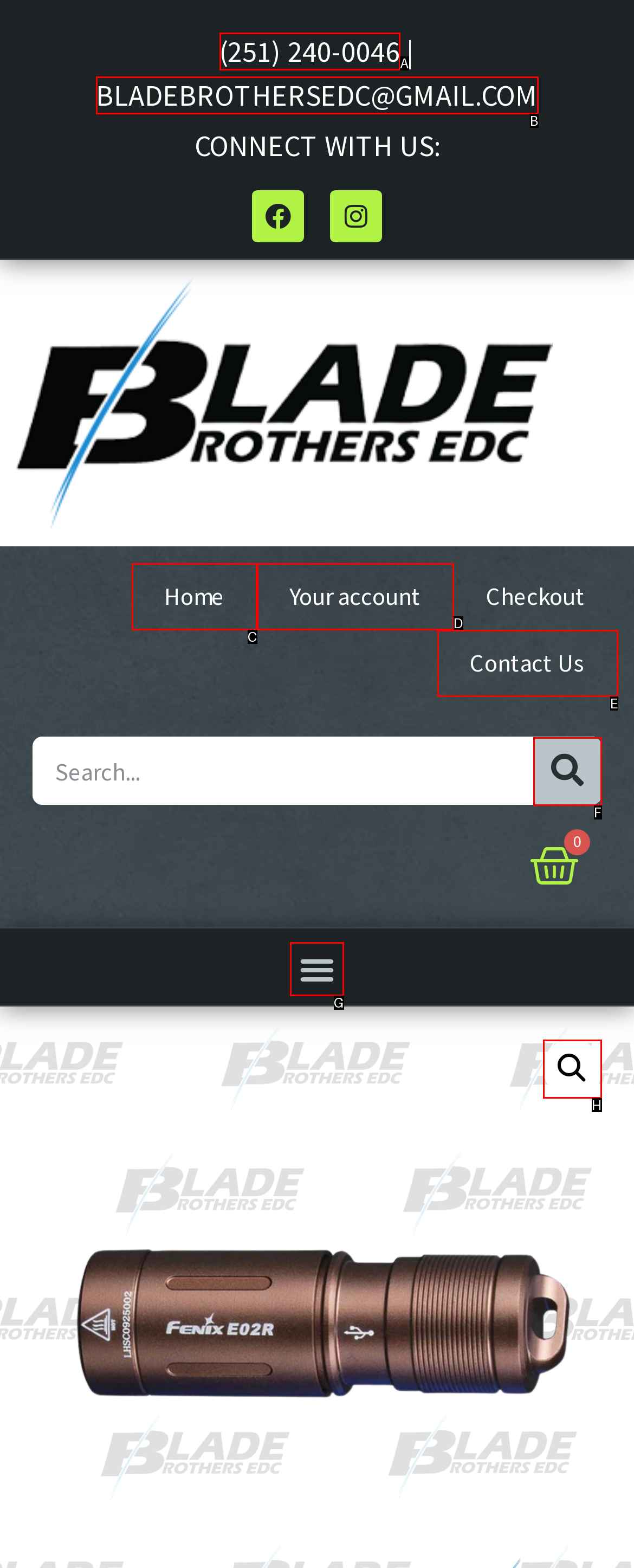To achieve the task: Toggle the menu, which HTML element do you need to click?
Respond with the letter of the correct option from the given choices.

G